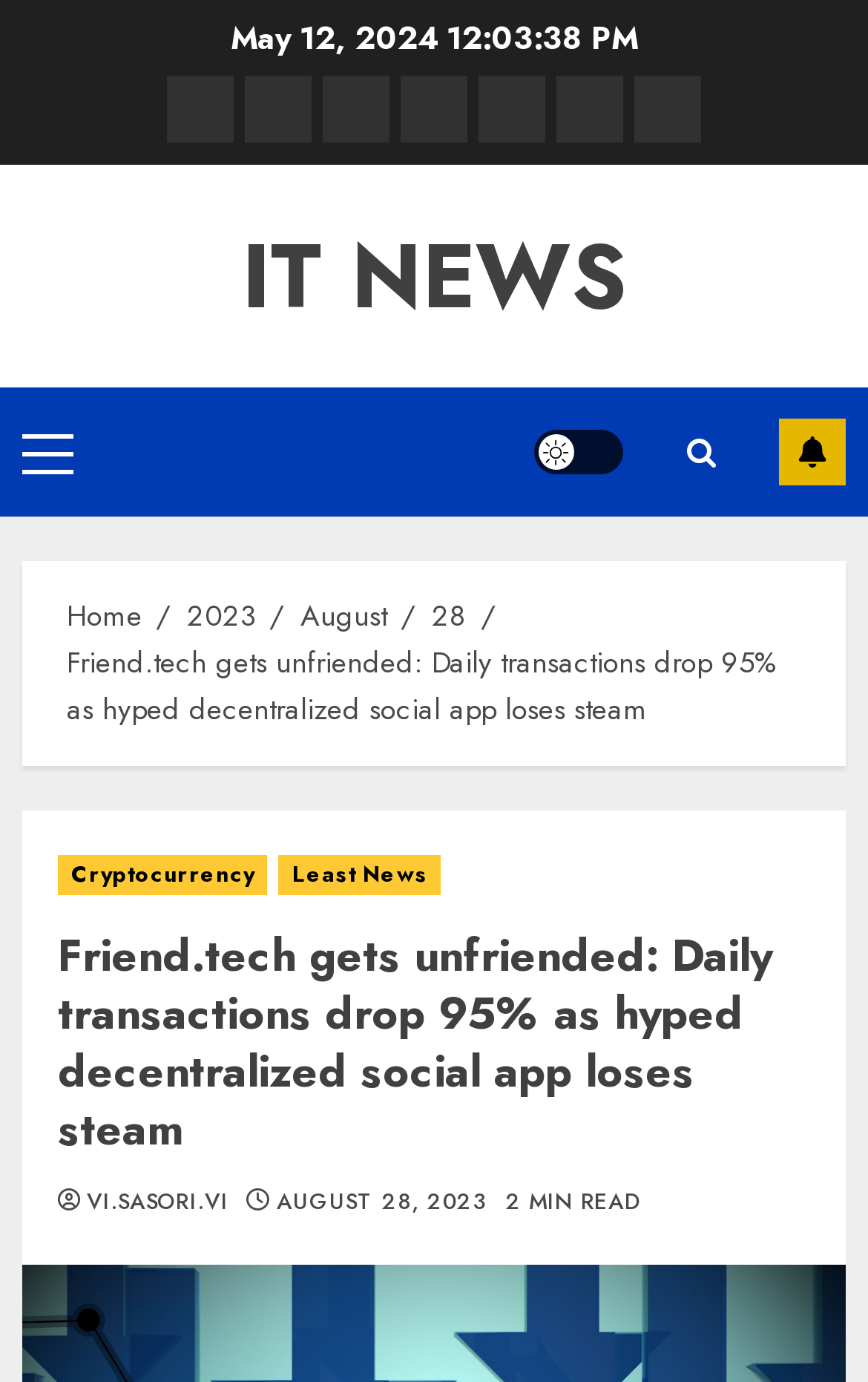Provide the bounding box coordinates for the UI element described in this sentence: "August 28, 2023". The coordinates should be four float values between 0 and 1, i.e., [left, top, right, bottom].

[0.319, 0.859, 0.561, 0.882]